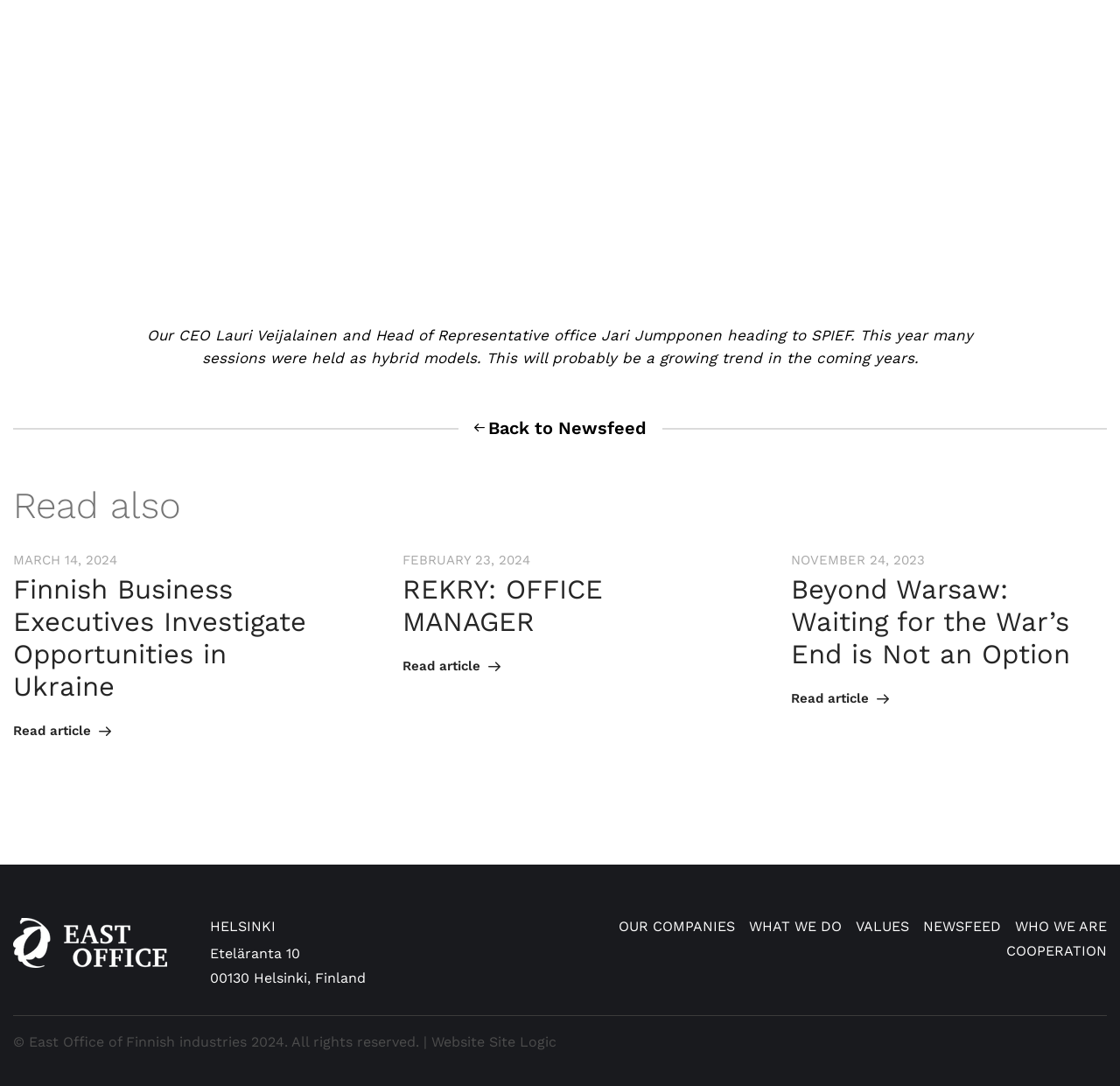Indicate the bounding box coordinates of the element that must be clicked to execute the instruction: "Learn more about OUR COMPANIES". The coordinates should be given as four float numbers between 0 and 1, i.e., [left, top, right, bottom].

[0.552, 0.845, 0.656, 0.86]